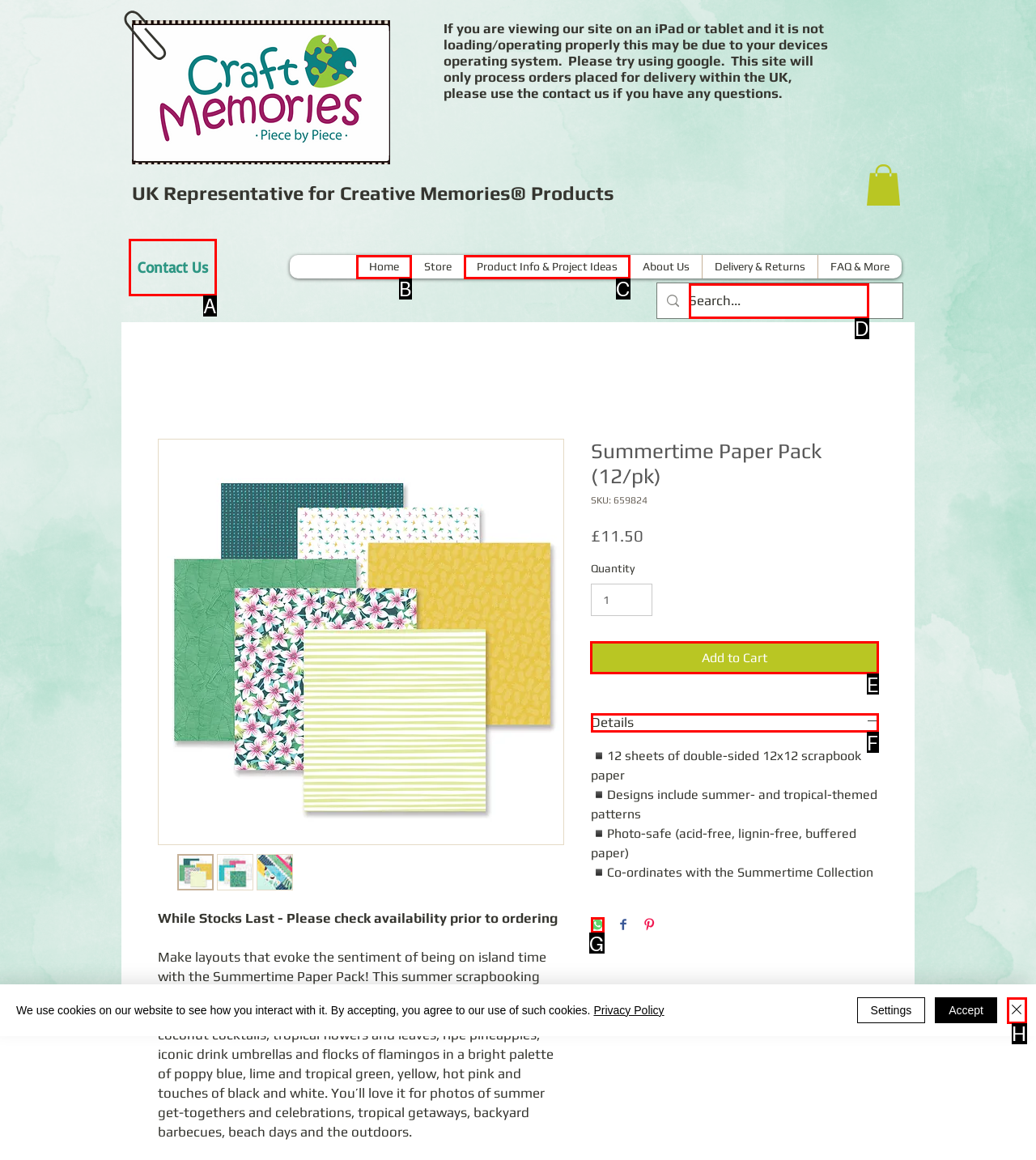Tell me which letter I should select to achieve the following goal: Add to cart
Answer with the corresponding letter from the provided options directly.

E